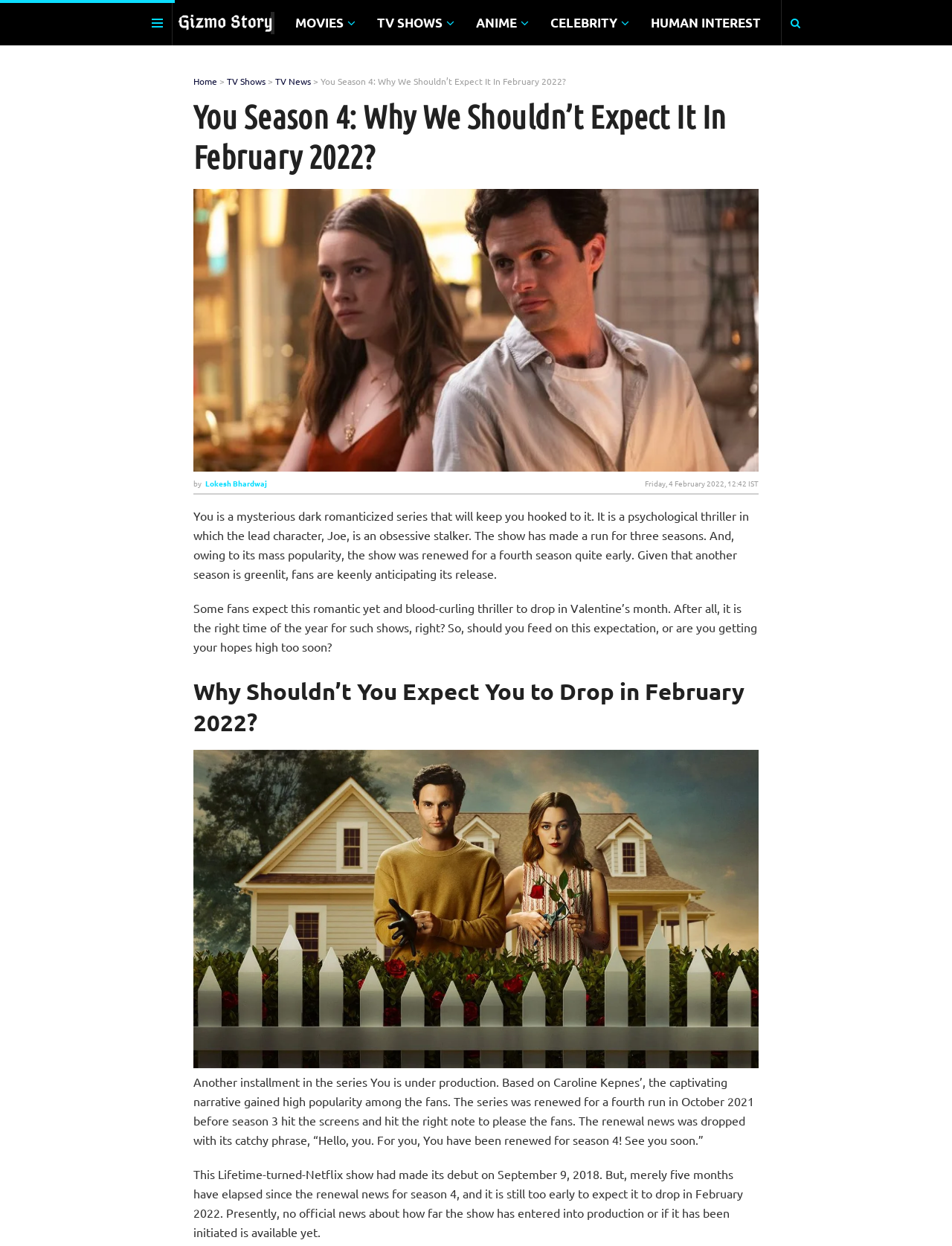Predict the bounding box of the UI element based on the description: "TV Shows". The coordinates should be four float numbers between 0 and 1, formatted as [left, top, right, bottom].

[0.383, 0.0, 0.487, 0.036]